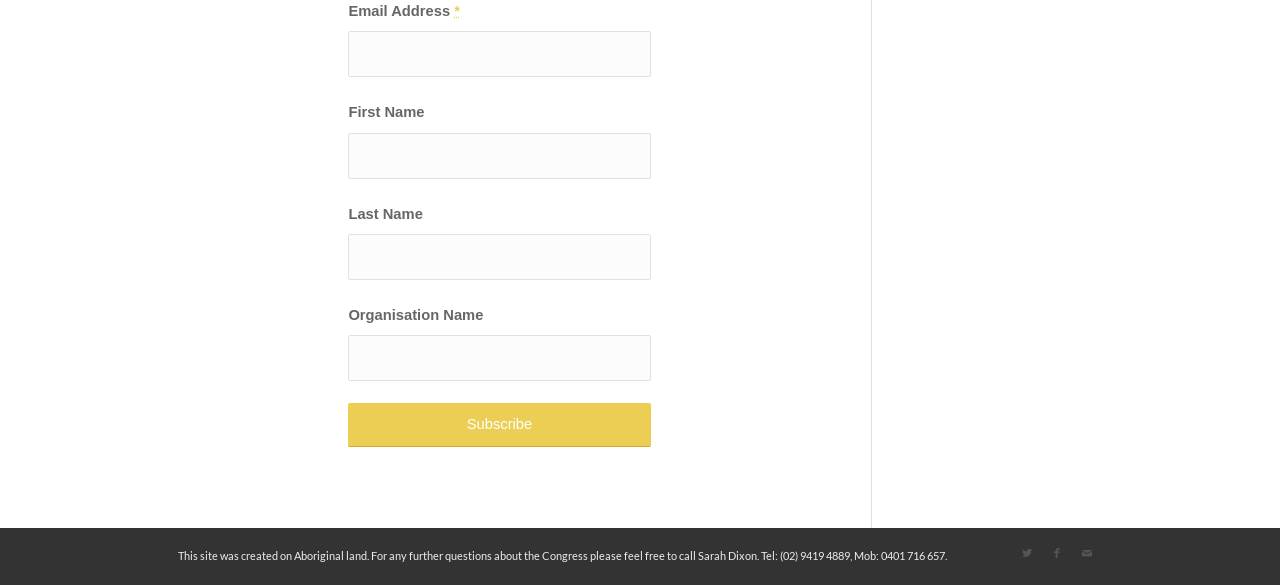What is the purpose of the button at the bottom of the form?
Answer the question with a detailed and thorough explanation.

The purpose of the button at the bottom of the form is to 'Subscribe' because it is labeled as 'Subscribe' and it is likely that clicking this button will submit the form and subscribe the user to a service or newsletter.